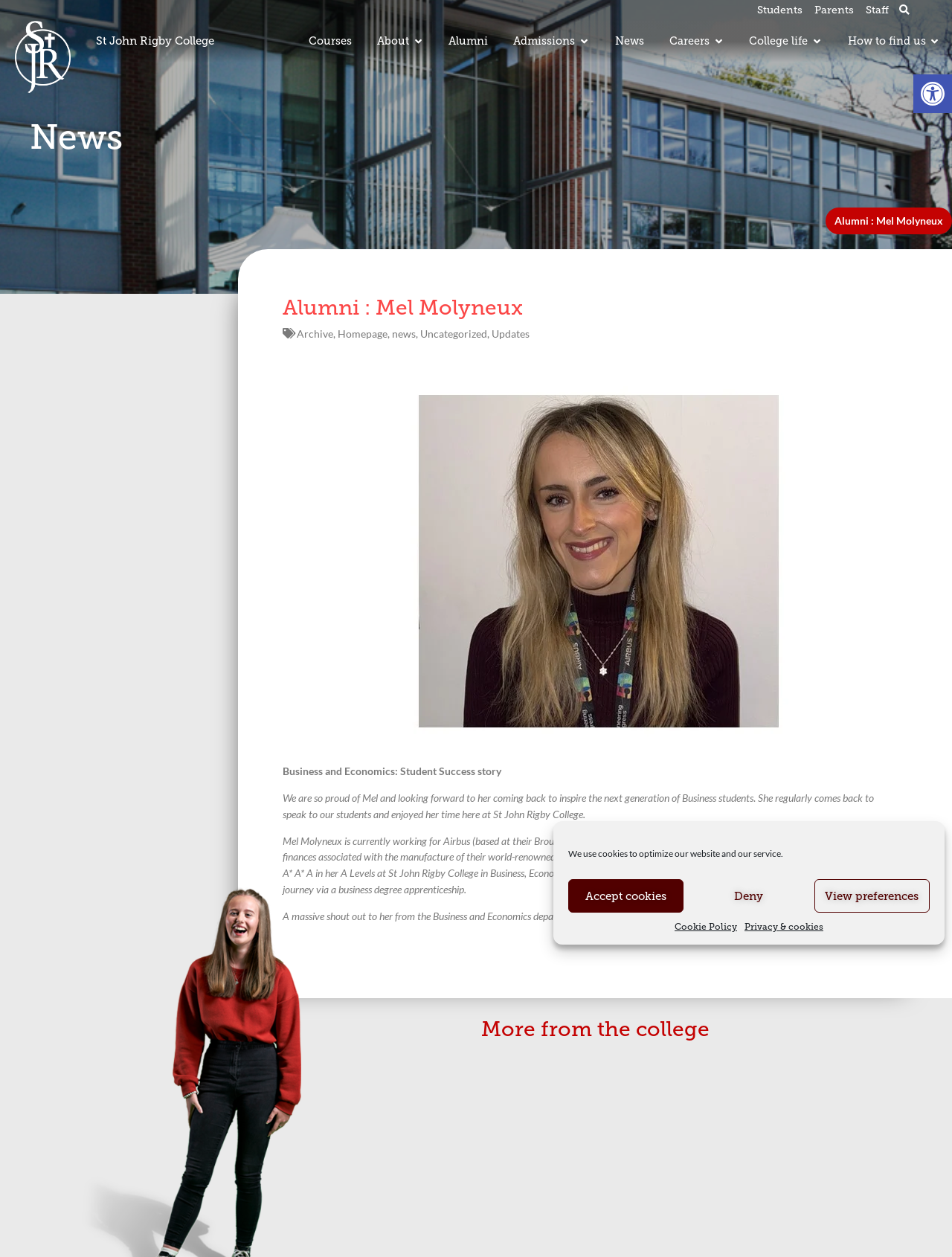Find the bounding box coordinates for the HTML element described in this sentence: "College life". Provide the coordinates as four float numbers between 0 and 1, in the format [left, top, right, bottom].

[0.787, 0.027, 0.849, 0.039]